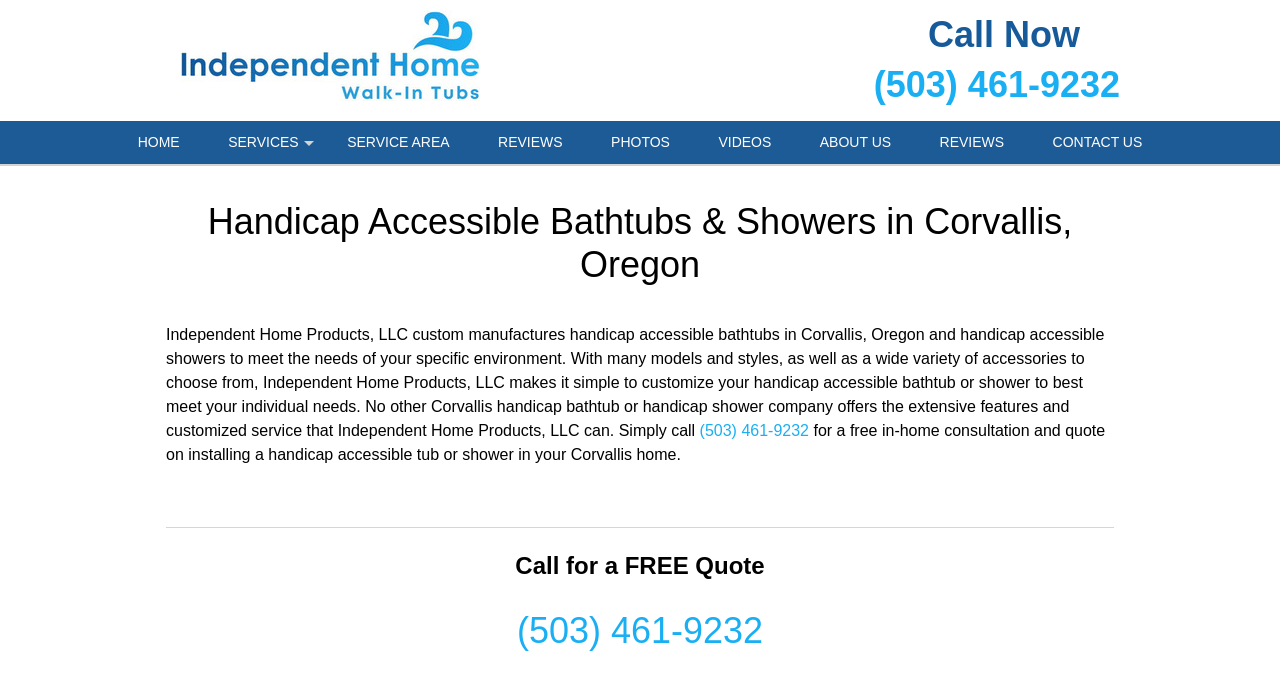What type of products does Independent Home Products, LLC manufacture?
Based on the screenshot, provide your answer in one word or phrase.

Handicap accessible bathtubs and showers